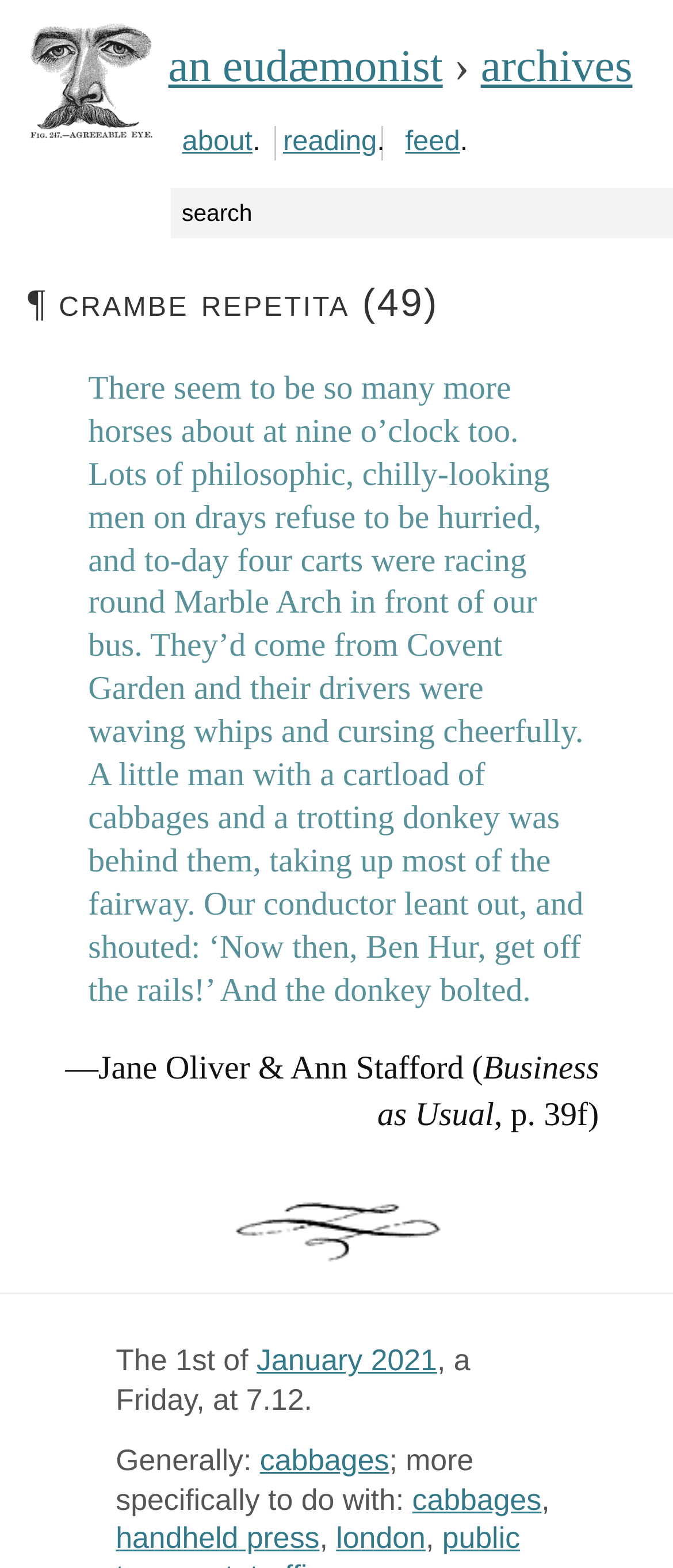Can you look at the image and give a comprehensive answer to the question:
What is the quote about in the blockquote?

I read the text in the blockquote element and found that it's a quote about horses and carts, specifically about a scene where carts are racing and a donkey is trotting.